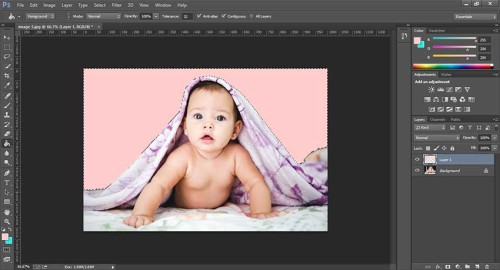Using the information from the screenshot, answer the following question thoroughly:
What is the subject of the image?

The main subject of the image is a baby, who is playfully draped in a soft blanket. The baby is the central element of the composition, and the editing process in Photoshop is focused on enhancing the image of the baby.